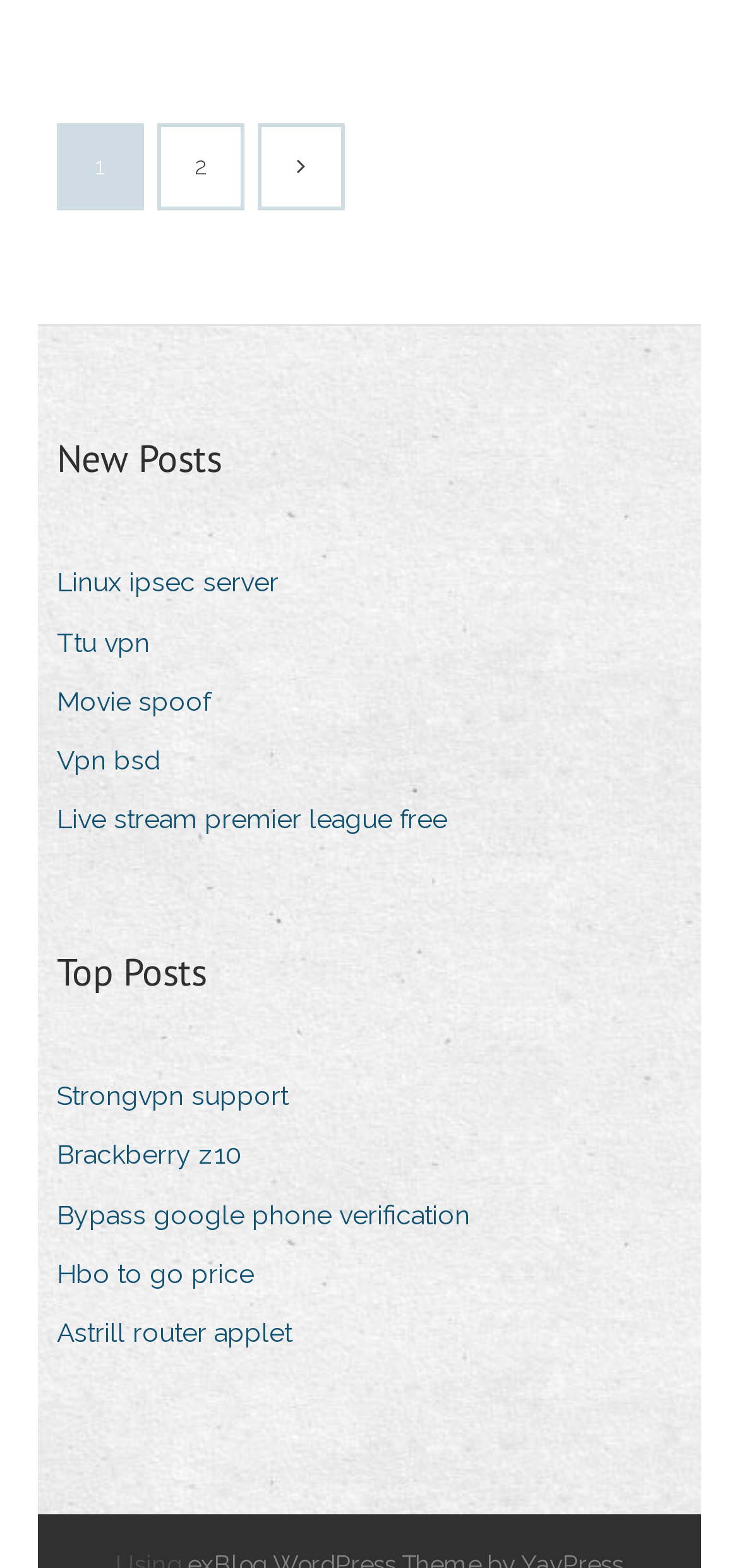Please find the bounding box coordinates for the clickable element needed to perform this instruction: "Explore Live stream premier league free".

[0.077, 0.507, 0.644, 0.539]